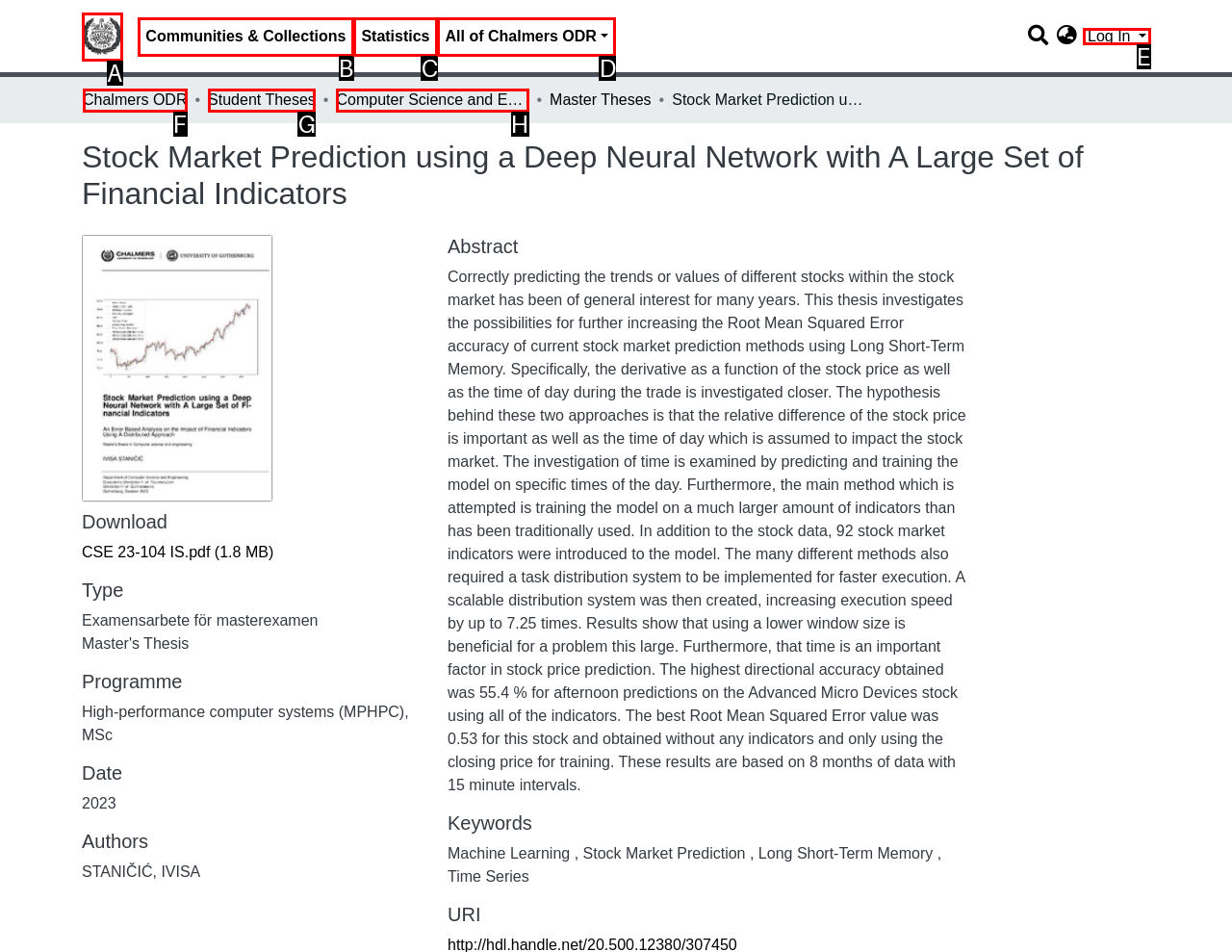Select the option that fits this description: Communities & Collections
Answer with the corresponding letter directly.

B